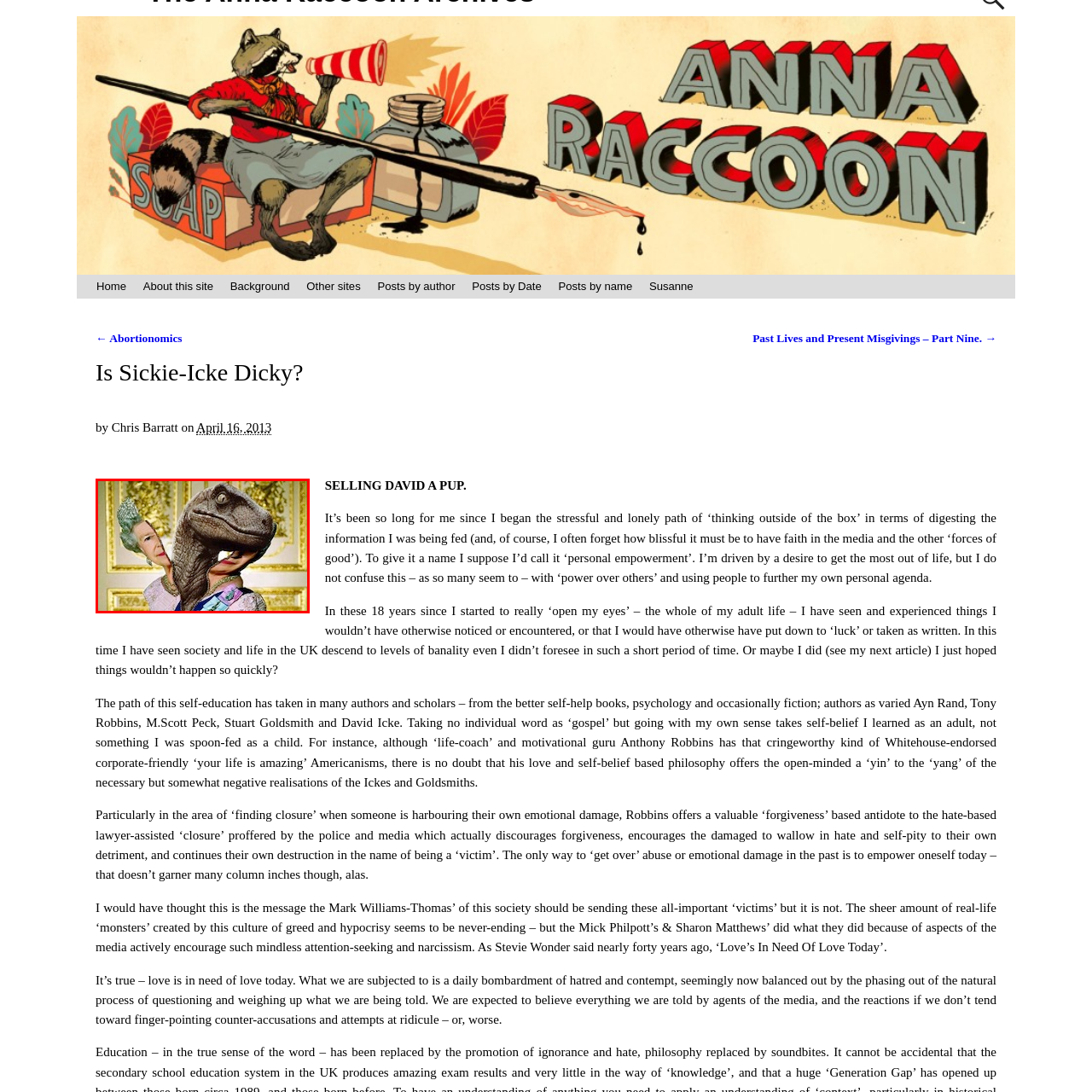Offer a detailed explanation of the elements found within the defined red outline.

The image presents a surreal and striking visual, combining elements of traditional royal portraiture with an unexpected twist. It features a figure resembling a regal queen, characterized by a crown and formal attire, with a dinosaur—specifically a velociraptor—overlaid where her head should be. This bizarre fusion creates a commentary on the contrast between authority and the primal, suggesting an exploration of themes such as identity, power, and the absurdity of societal roles. The ornate background further emphasizes the royal aspect, enhancing the juxtaposition of the majestic and the grotesque. Overall, this artwork invites viewers to reflect on the nature of leadership and the sometimes ridiculous intersection of culture and myth.